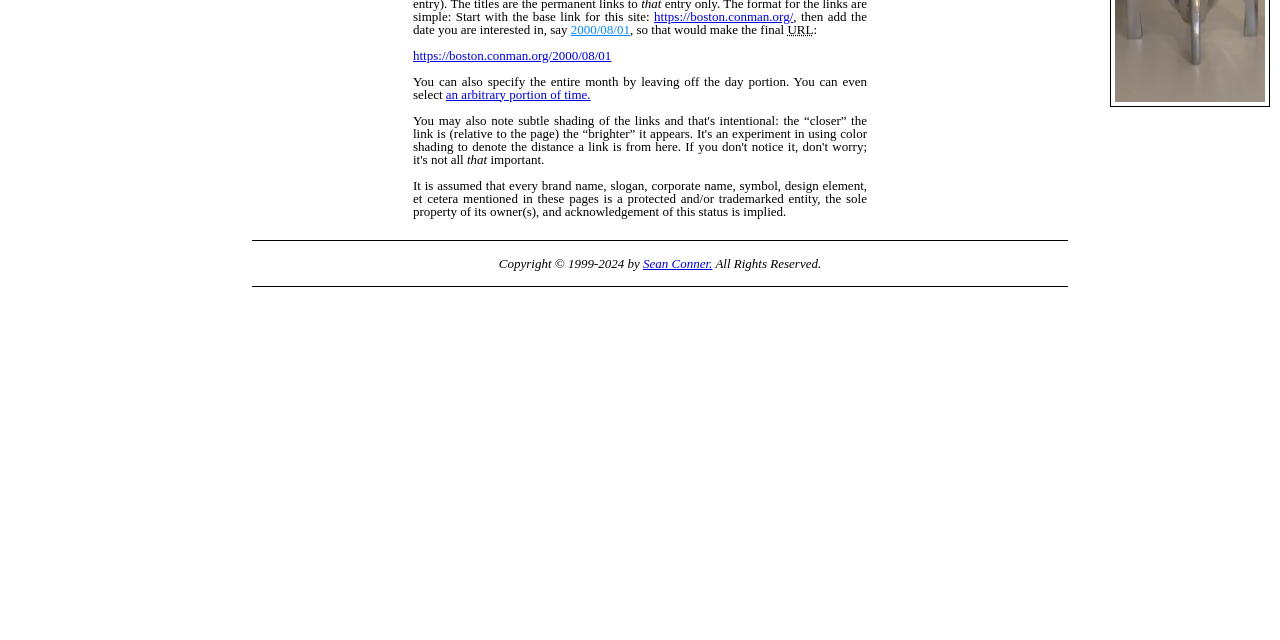Given the description of the UI element: "https://boston.conman.org/2000/08/01", predict the bounding box coordinates in the form of [left, top, right, bottom], with each value being a float between 0 and 1.

[0.323, 0.074, 0.478, 0.098]